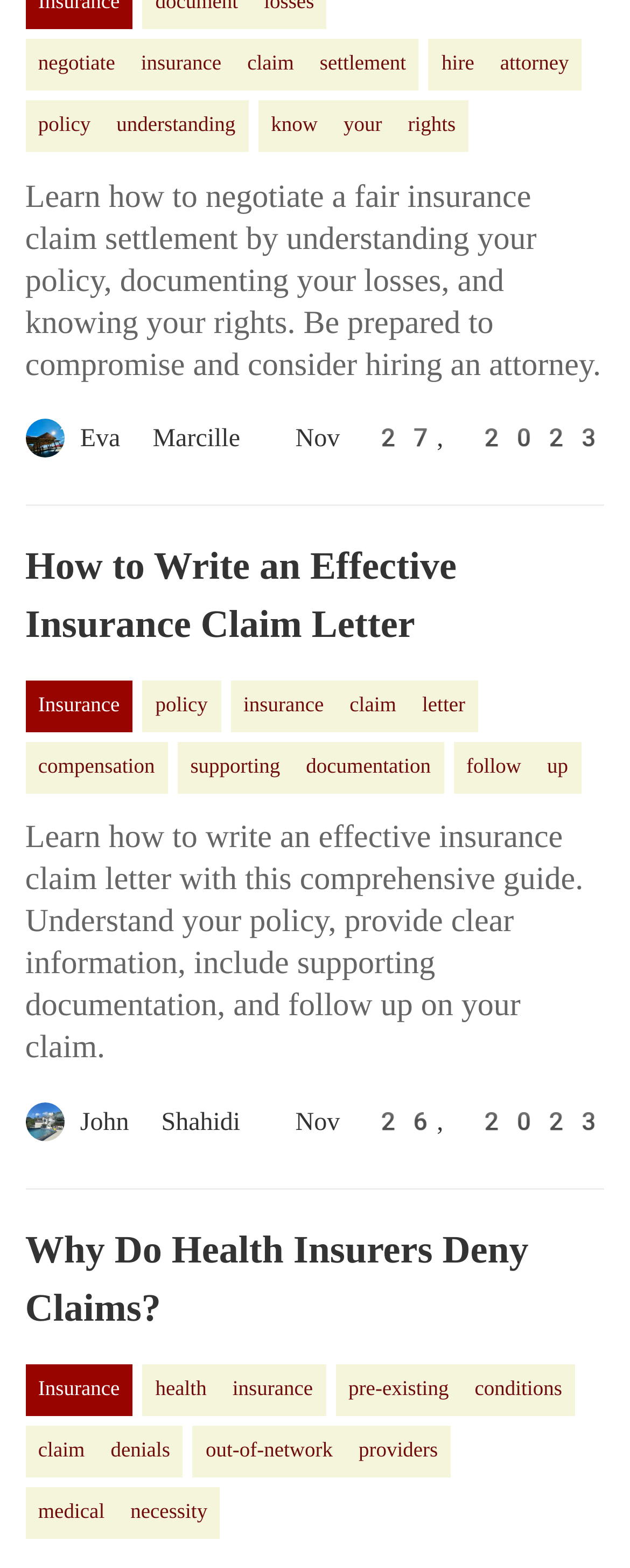Why do health insurers deny claims?
Based on the screenshot, answer the question with a single word or phrase.

Due to pre-existing conditions, etc.